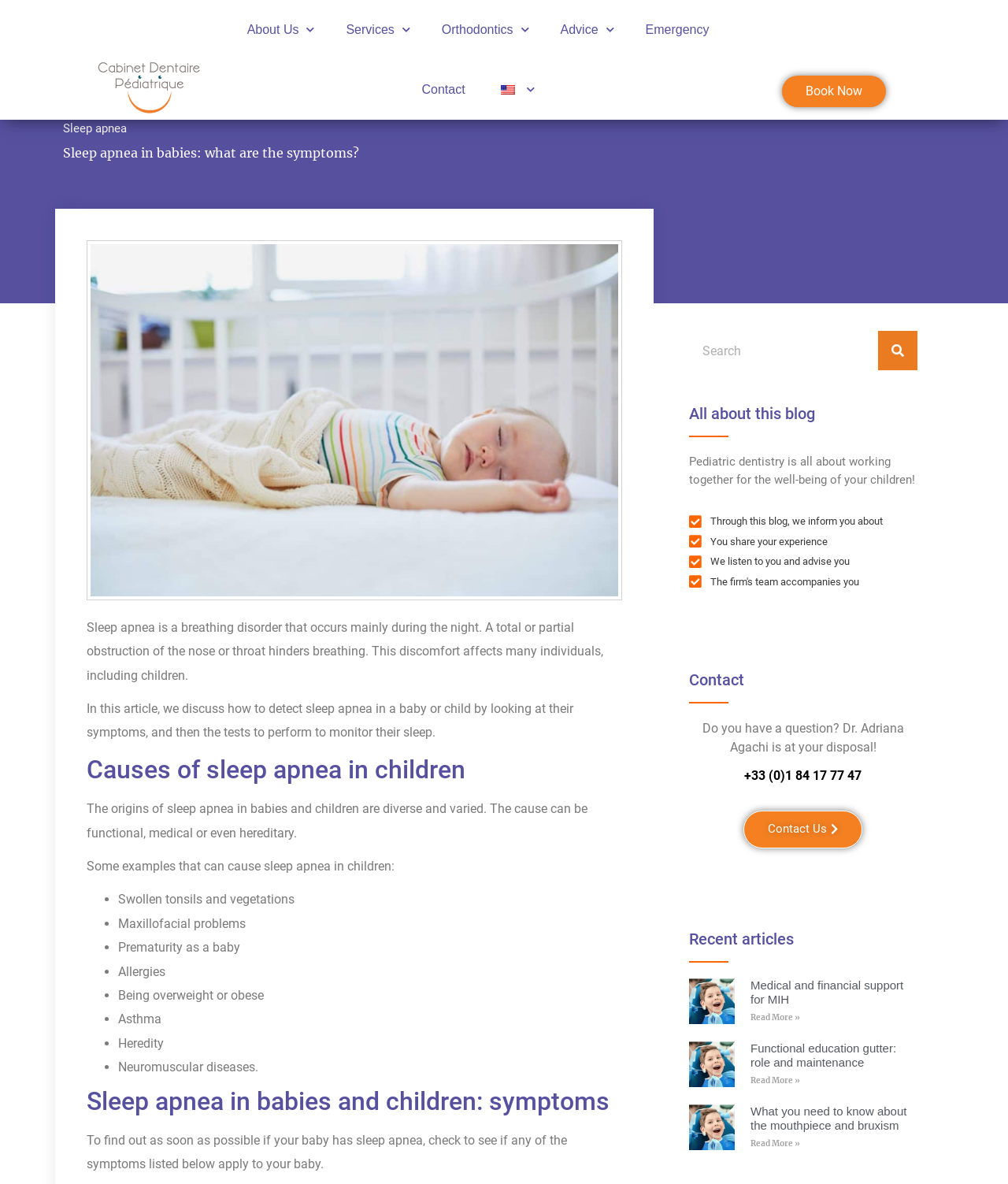Refer to the screenshot and give an in-depth answer to this question: What are the causes of sleep apnea in children?

The webpage lists several causes of sleep apnea in children, including swollen tonsils and vegetations, maxillofacial problems, prematurity as a baby, allergies, being overweight or obese, asthma, and heredity.